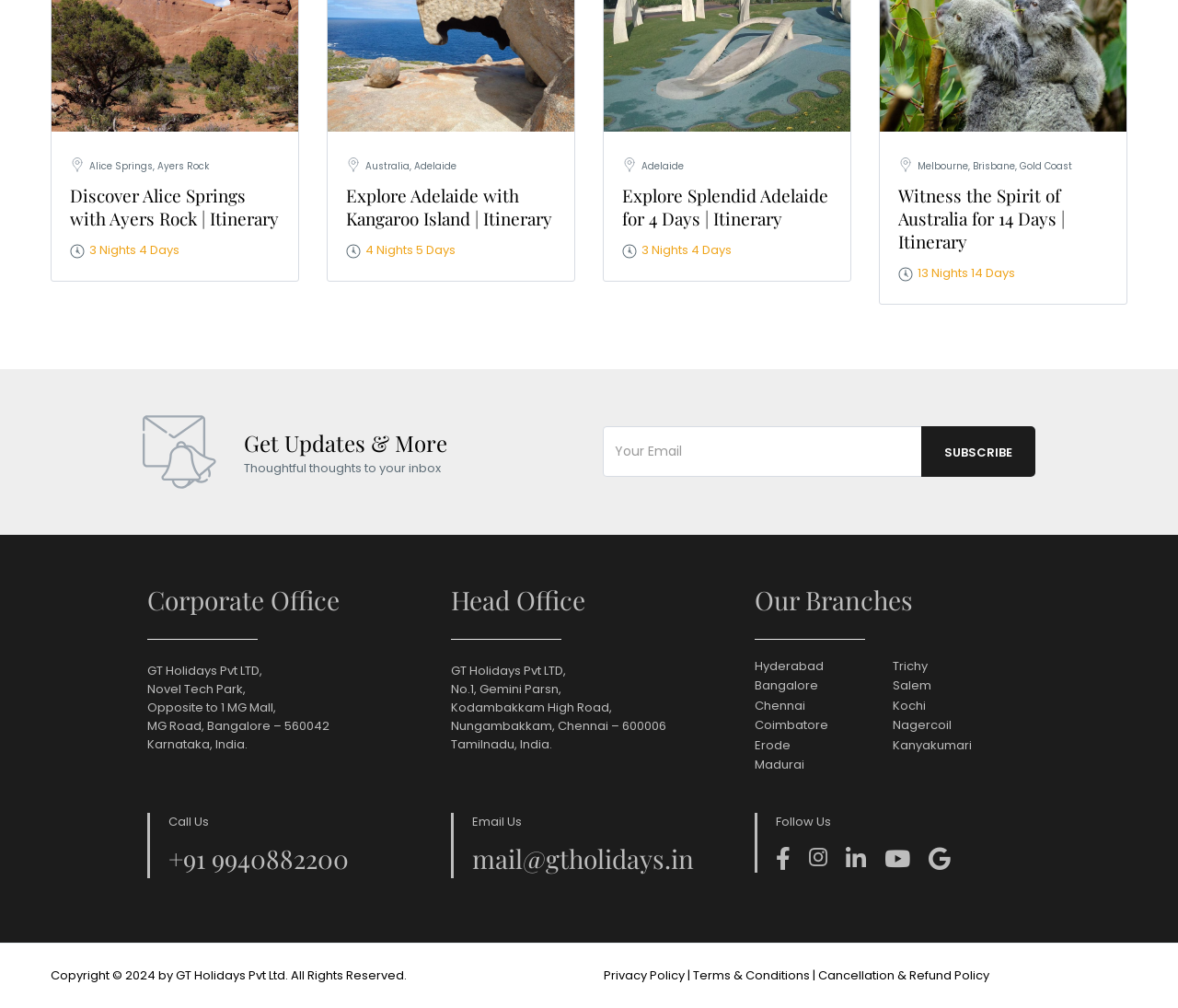Find the bounding box coordinates of the clickable area that will achieve the following instruction: "Subscribe to the newsletter".

[0.782, 0.423, 0.879, 0.473]